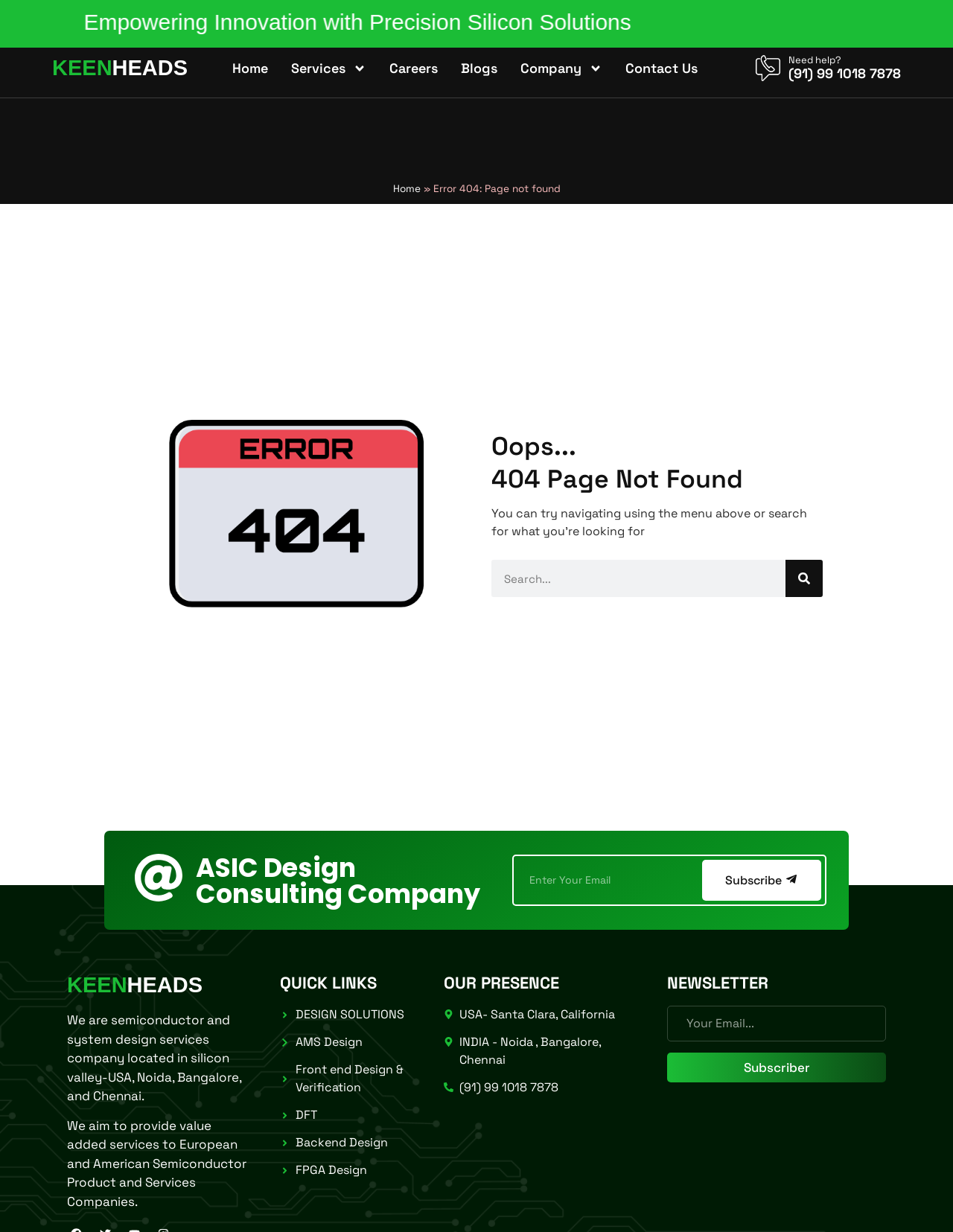What is the phone number for help?
Look at the webpage screenshot and answer the question with a detailed explanation.

The phone number for help is obtained from the static text element '(91) 99 1018 7878' which is present at multiple locations on the webpage, indicating that it is the contact number for help.